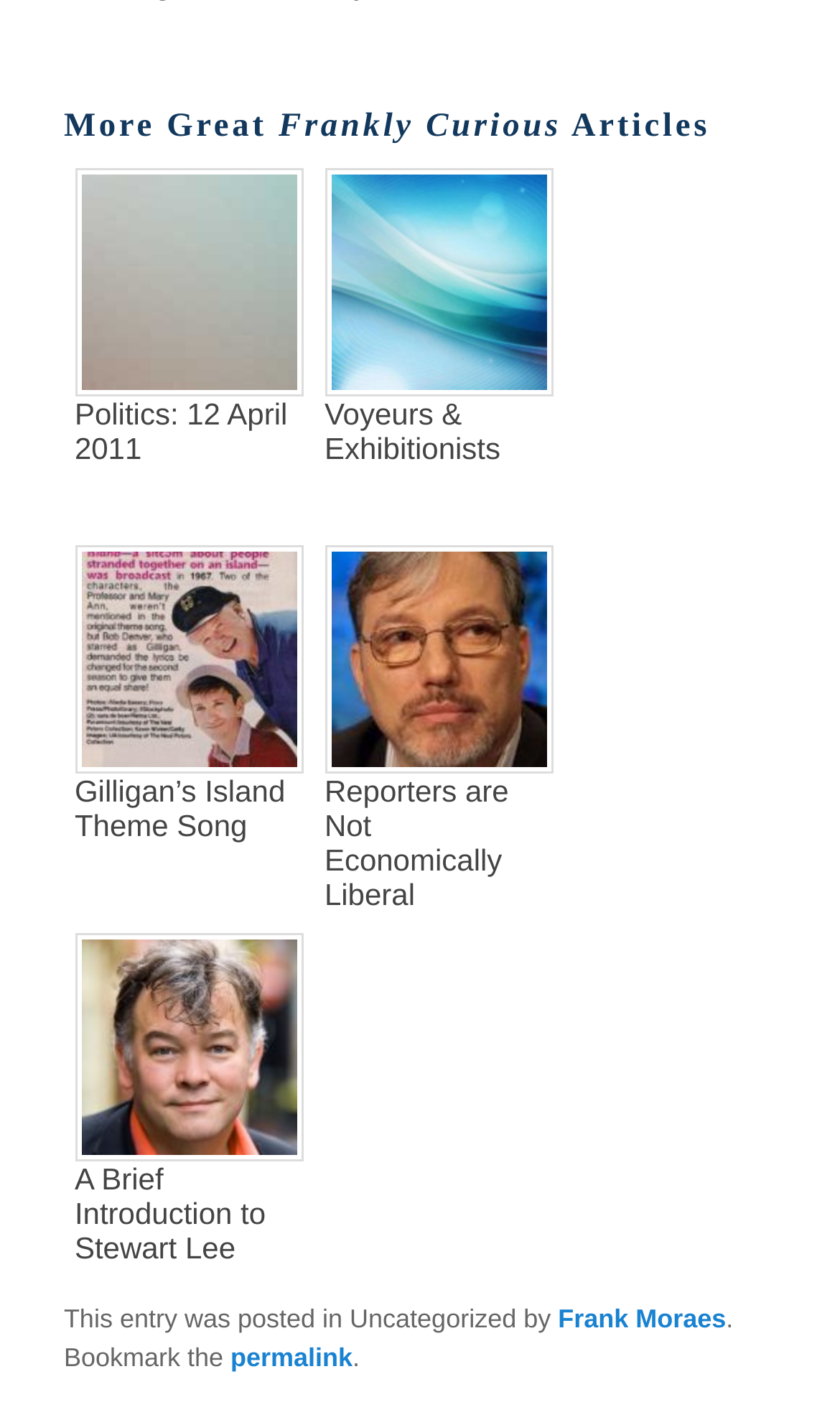What is the permalink of the latest article?
Give a one-word or short phrase answer based on the image.

permalink